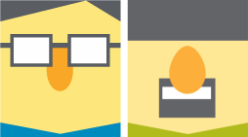Please provide a brief answer to the following inquiry using a single word or phrase:
What is the shape of the collars worn by both characters?

Triangular